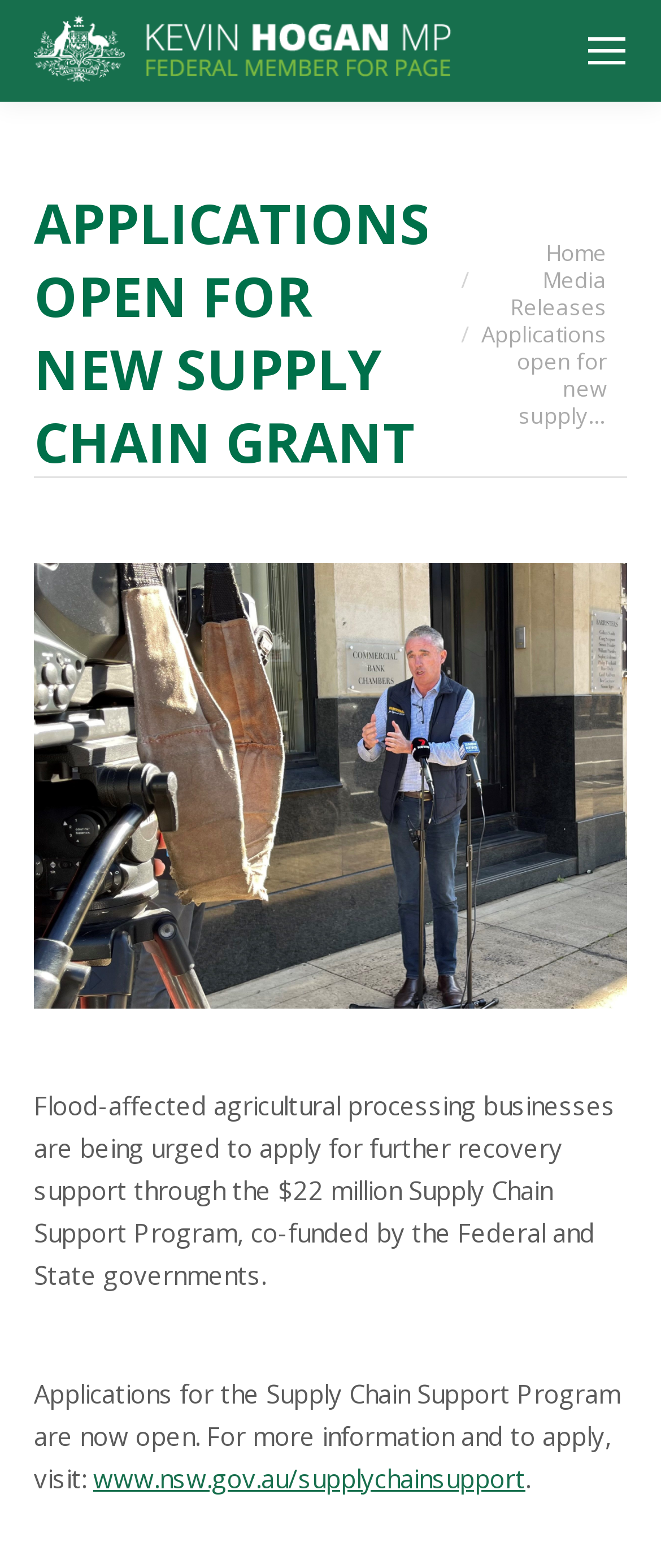Generate a thorough description of the webpage.

The webpage is about a news article or media release from Kevin Hogan MP, with the title "Applications open for new supply chain grant". At the top left, there is a link to Kevin Hogan MP's website, accompanied by an image of Kevin Hogan MP. 

On the top right, there is a mobile menu icon. Below the title, there is a breadcrumb navigation section with a "You are here:" label, followed by links to "Home" and "Media Releases". 

The main content of the webpage is a news article or media release, which starts with a brief summary "Applications open for new supply…". Below the summary, there is a large image taking up most of the width of the page. 

The article itself is a single paragraph of text, which explains that flood-affected agricultural processing businesses are being urged to apply for further recovery support through the $22 million Supply Chain Support Program, co-funded by the Federal and State governments. 

At the end of the article, there is a call to action, encouraging readers to visit a website for more information and to apply, with a link to "www.nsw.gov.au/supplychainsupport". 

Finally, at the bottom right of the page, there is a "Go to Top" link, accompanied by an image.